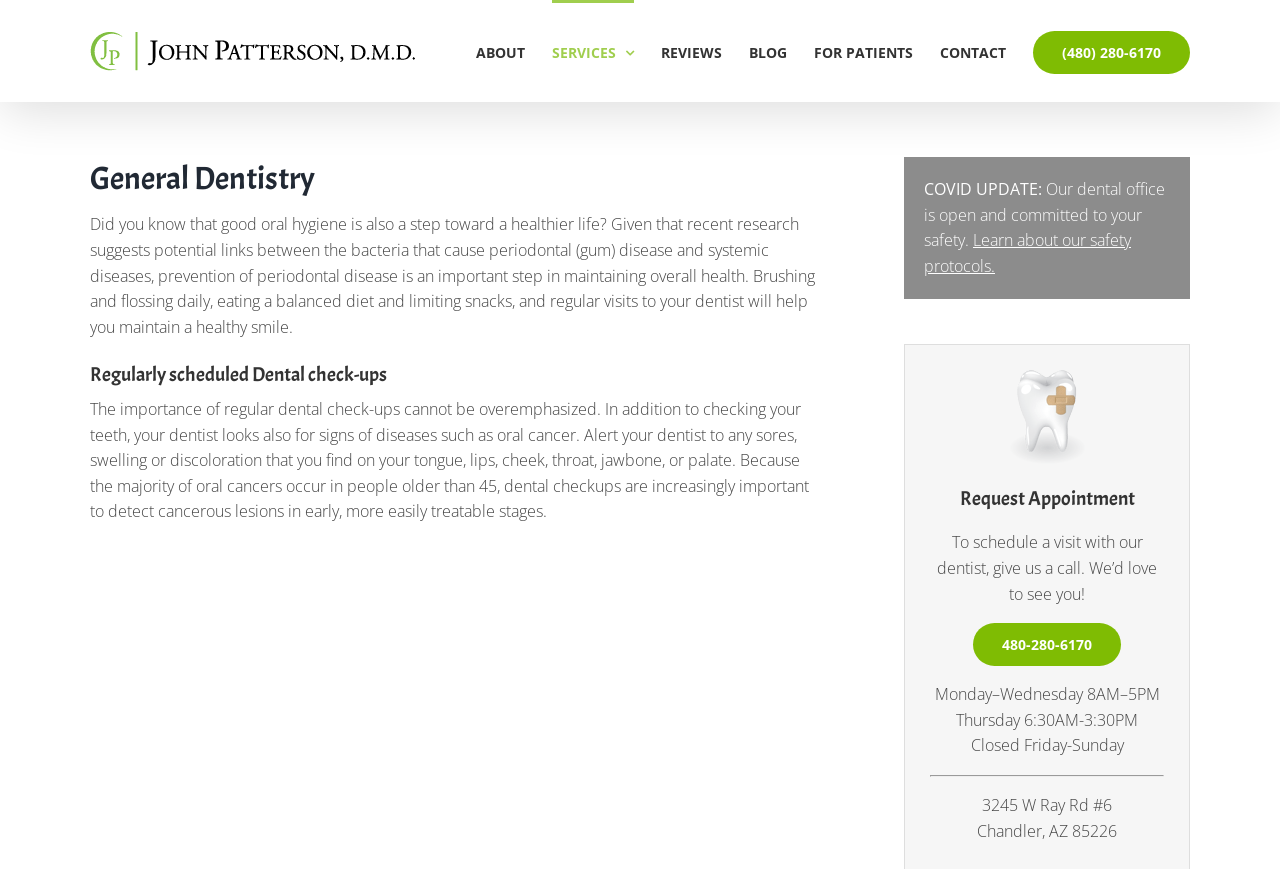Using the description "Learn about our safety protocols.", locate and provide the bounding box of the UI element.

[0.722, 0.264, 0.884, 0.319]